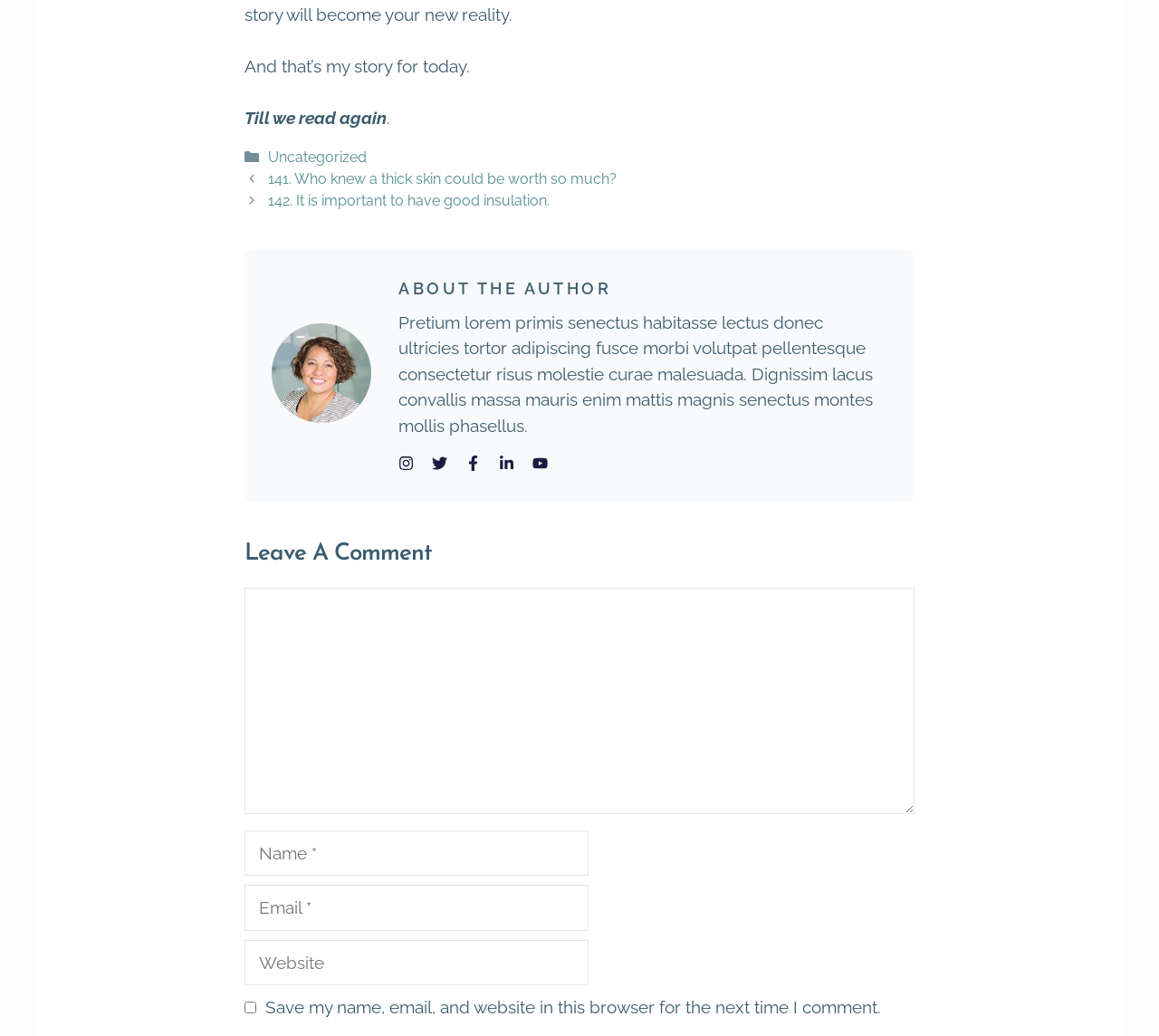Give the bounding box coordinates for the element described by: "parent_node: Comment name="comment"".

[0.211, 0.567, 0.789, 0.786]